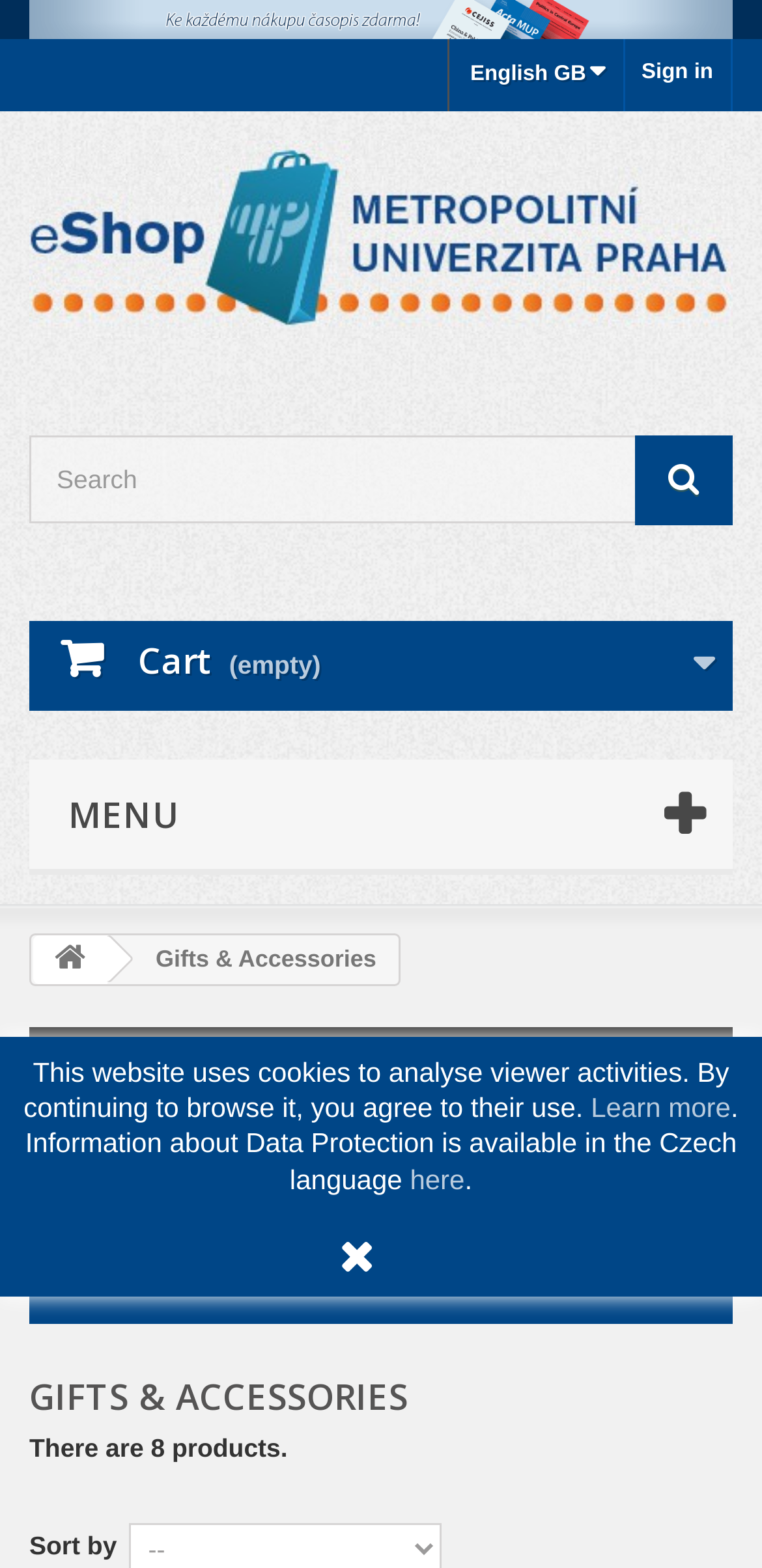Please mark the clickable region by giving the bounding box coordinates needed to complete this instruction: "Check out Products I Love".

None